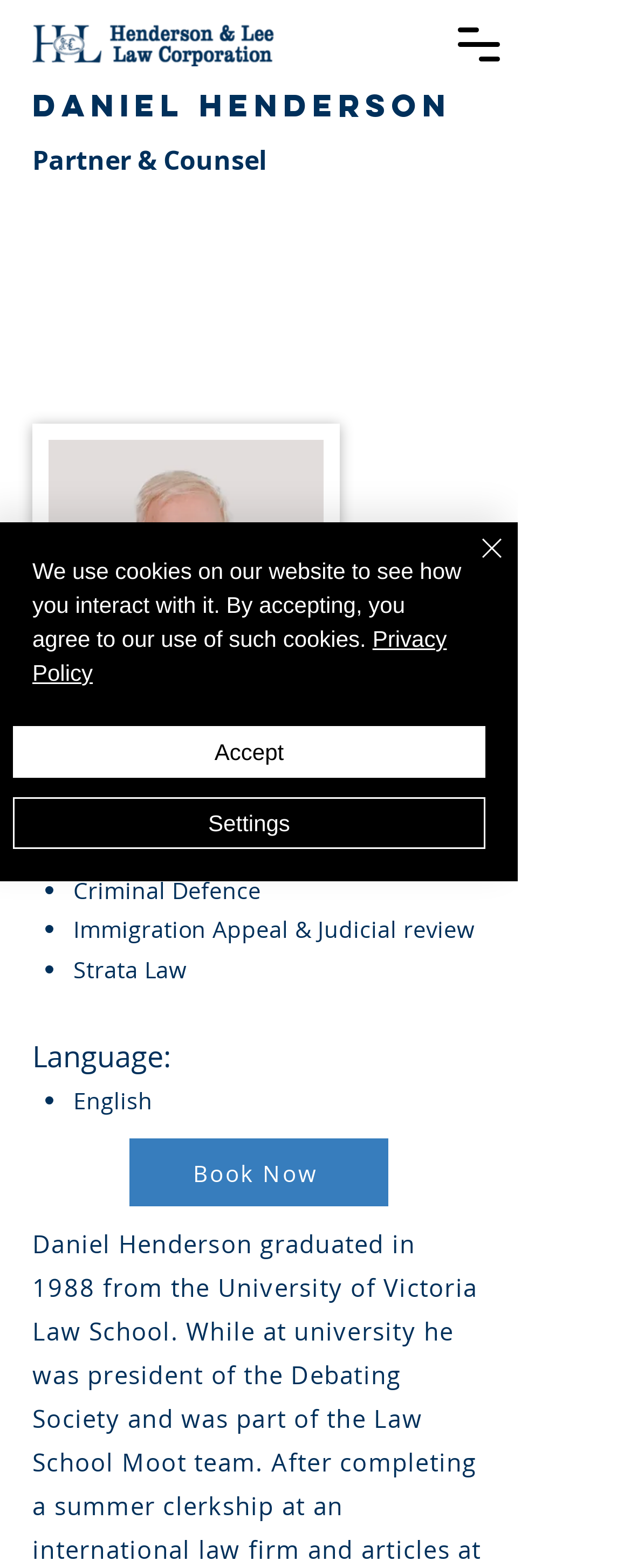Locate the bounding box coordinates of the element that needs to be clicked to carry out the instruction: "Book an appointment". The coordinates should be given as four float numbers ranging from 0 to 1, i.e., [left, top, right, bottom].

[0.205, 0.726, 0.615, 0.77]